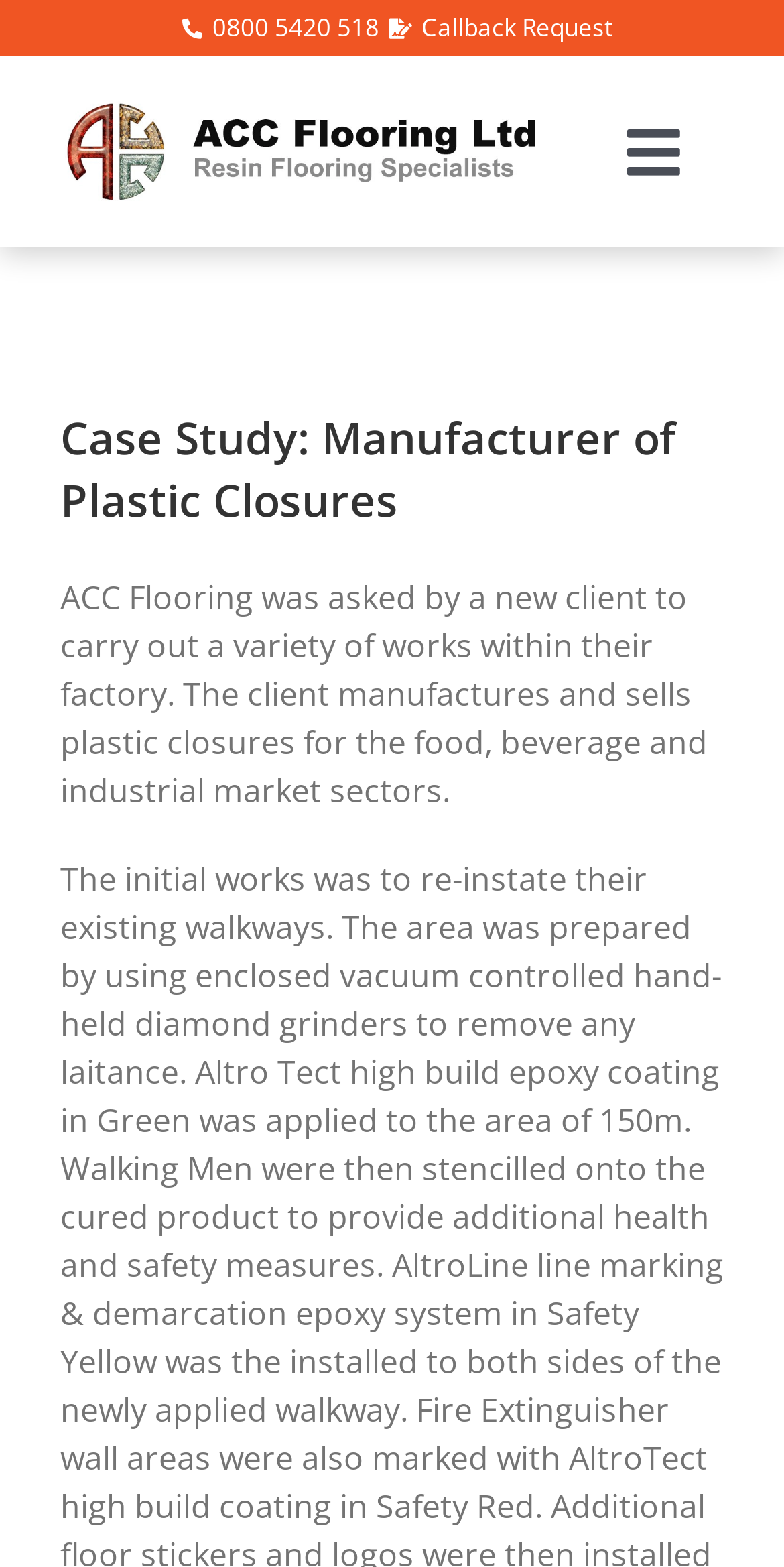Determine the bounding box of the UI element mentioned here: "Callback Request". The coordinates must be in the format [left, top, right, bottom] with values ranging from 0 to 1.

[0.483, 0.006, 0.781, 0.03]